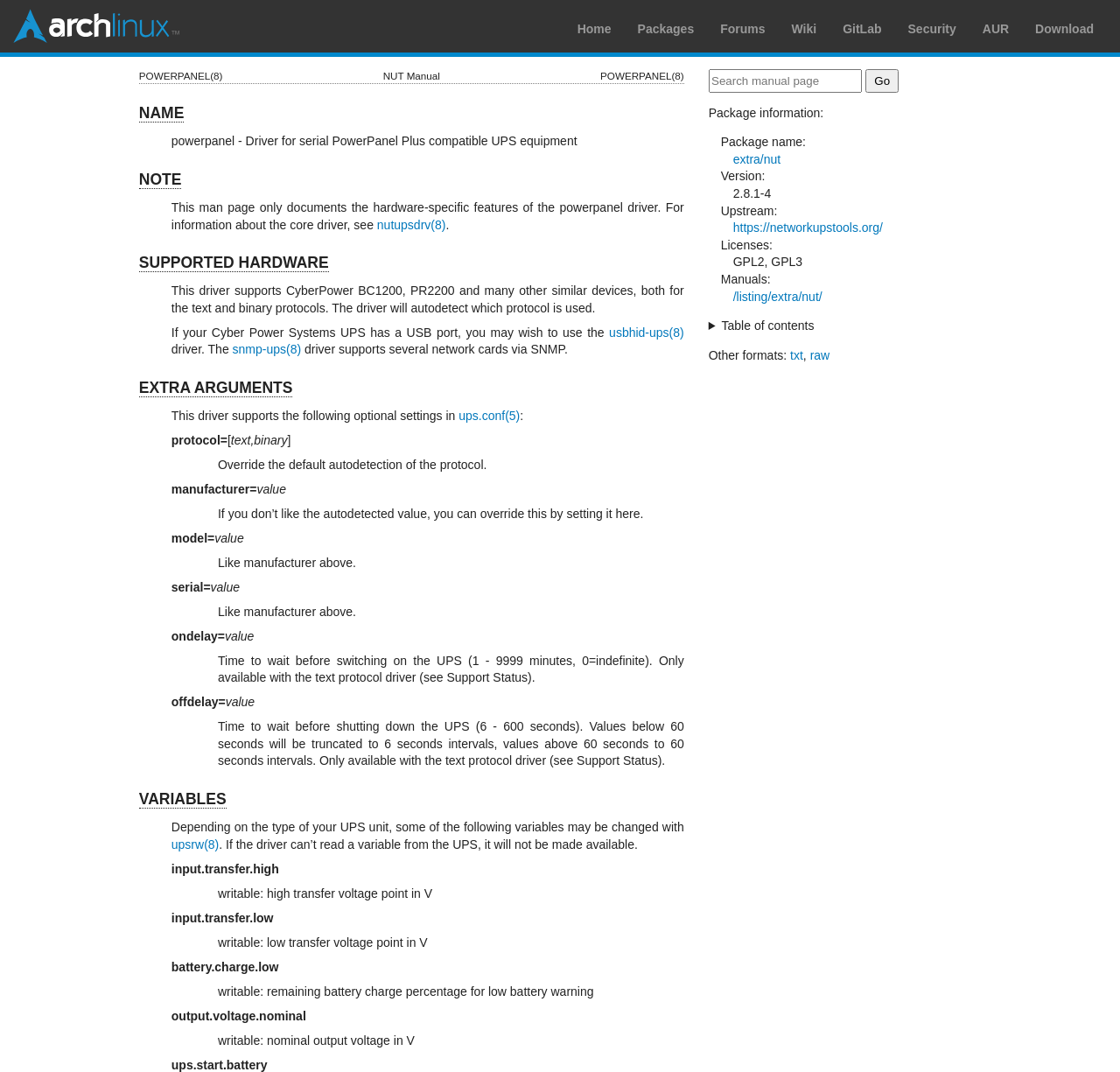What is the purpose of the 'ondelay' setting? Based on the screenshot, please respond with a single word or phrase.

Time to wait before switching on the UPS